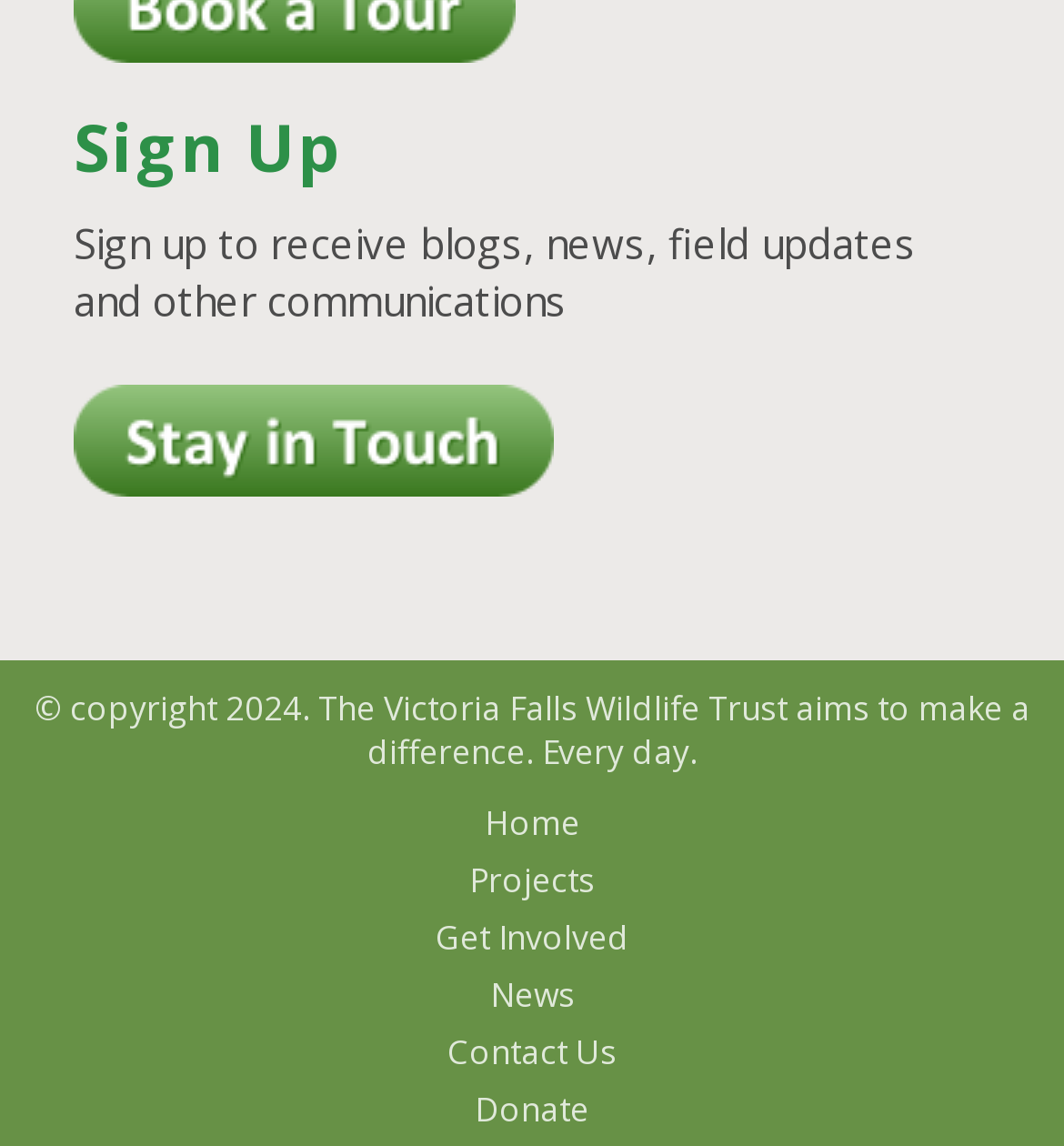What is the purpose of this webpage?
Examine the image and give a concise answer in one word or a short phrase.

Wildlife trust